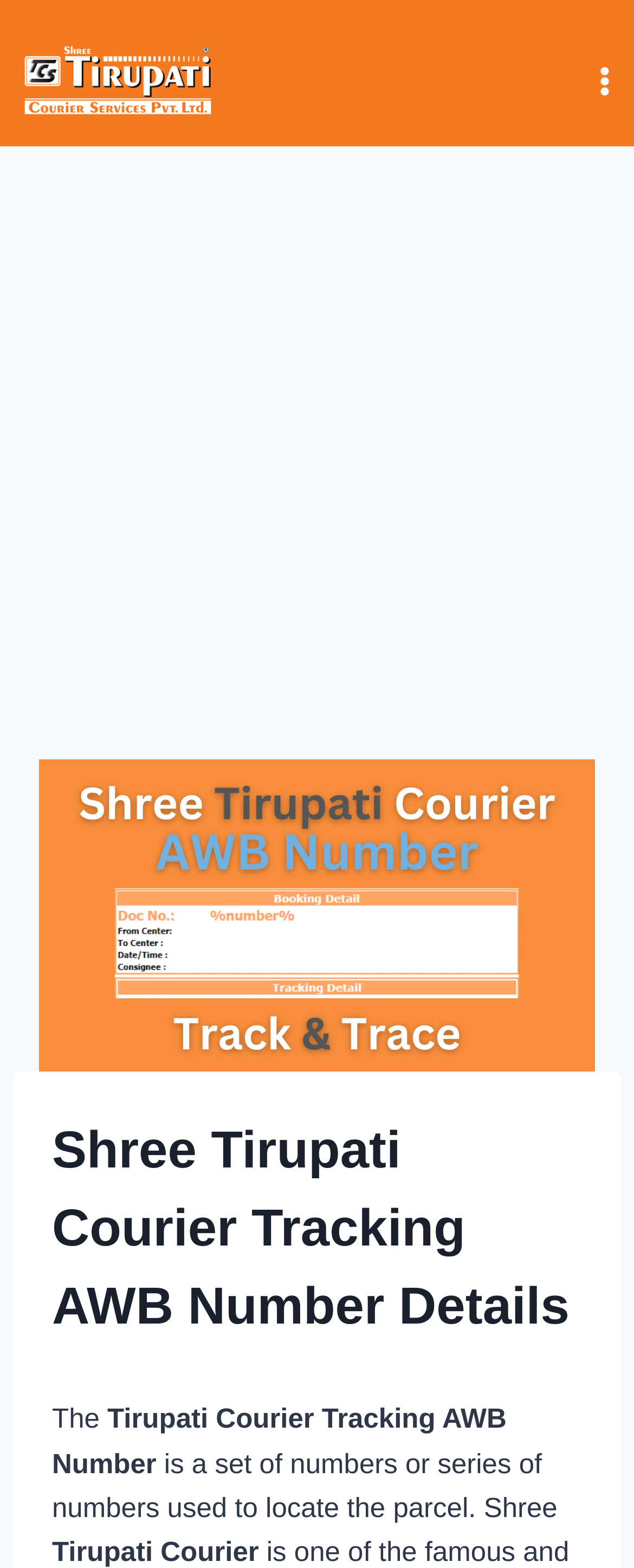Provide the bounding box for the UI element matching this description: "alt="tirupati-courier-tracking-logo"".

[0.026, 0.028, 0.346, 0.075]